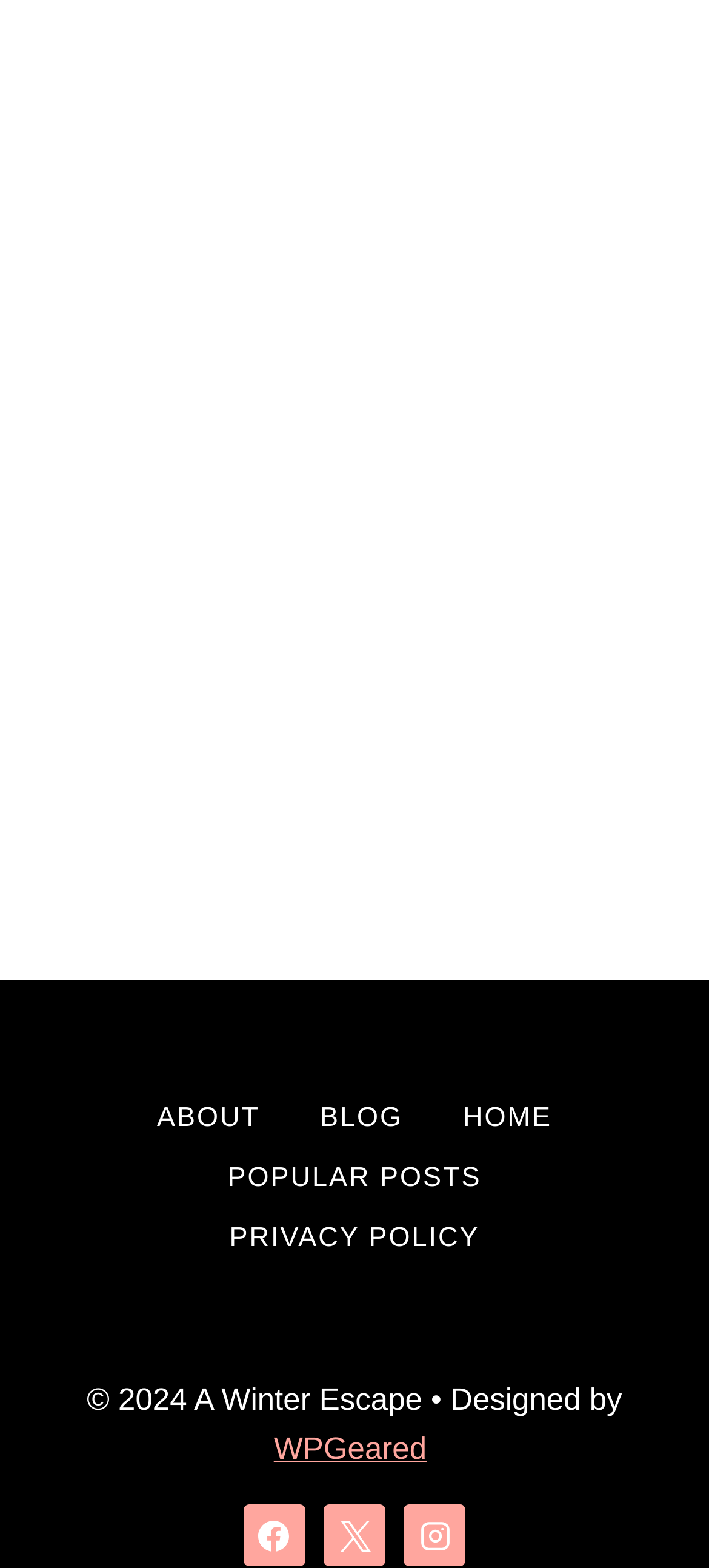Answer succinctly with a single word or phrase:
What is the year of the copyright?

2024